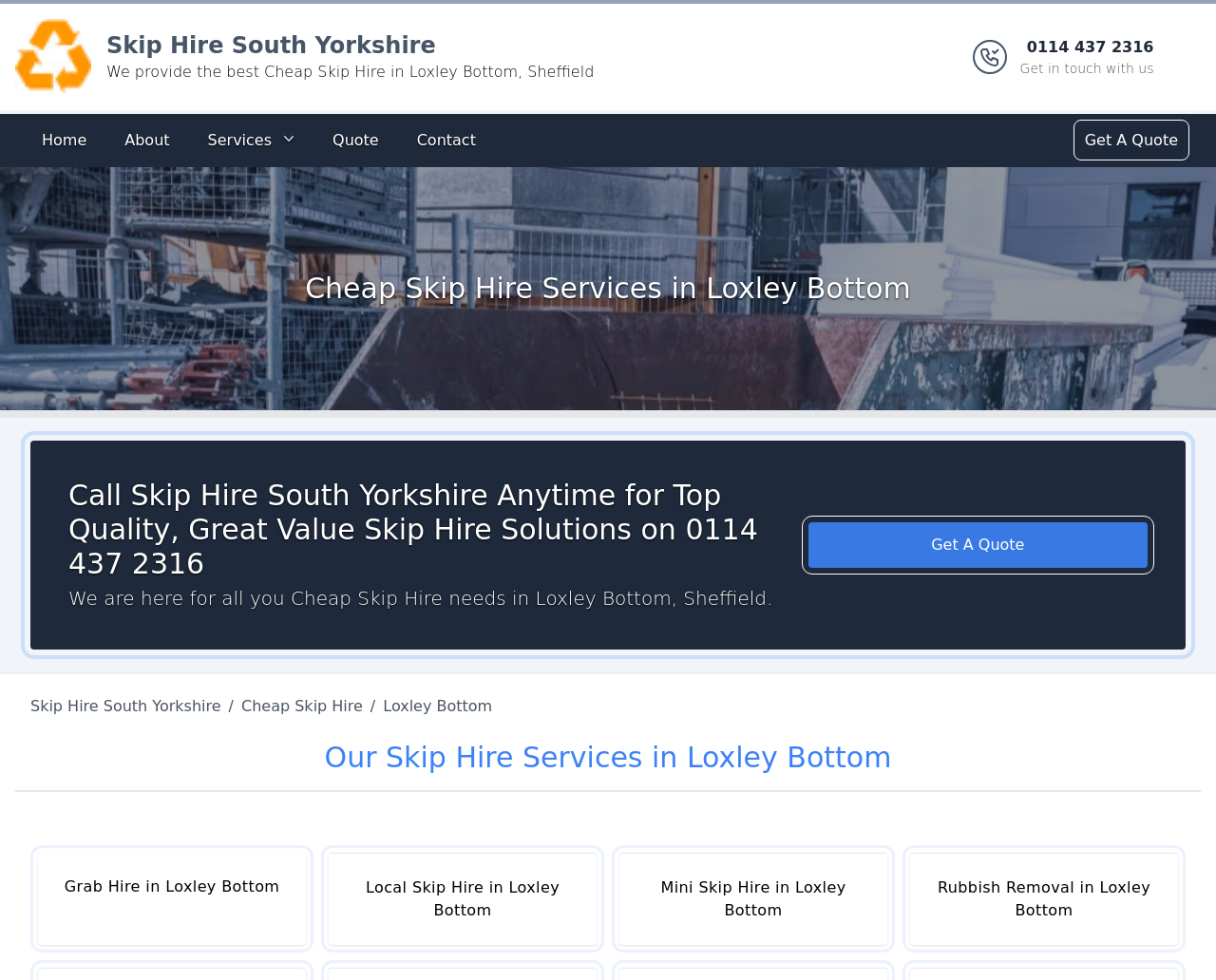What is the purpose of the 'Get A Quote' button? Refer to the image and provide a one-word or short phrase answer.

To get a quote for skip hire services